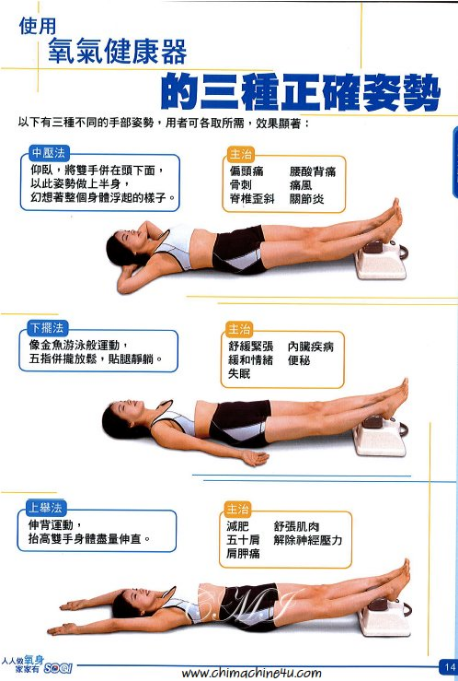Provide a comprehensive description of the image.

The image features a series of three distinct postures for using an oxygen health device, illustrated with a focus on proper positioning. Each posture is designed to target different physical benefits associated with relaxation and rehabilitation.

1. **Center Position** (中式法): The top figure demonstrates a relaxed pose with arms positioned overhead, emphasizing spinal alignment and promoting a gentle stretching effect. This position is suitable for alleviating back pain and improving posture.

2. **Lower Position** (下擺法): The middle figure shows a reclining position with arms extended outward, enhancing relaxation and encouraging blood circulation. This pose effectively supports joint health and can relieve tension in the hips and legs.

3. **Upper Position** (上擺法): The bottom figure presents an open posture with arms resting at the sides, specifically aimed at enhancing muscle relaxation and relieving shoulder stress. This configuration is beneficial for individuals dealing with chronic discomfort or muscle tightness.

The accompanying text emphasizes the therapeutic benefits of these positions and encourages users to adopt them for optimal results while using the oxygen health device. The composition is visually structured to guide users on achieving the correct stances for maximum effectiveness during their health consultation.